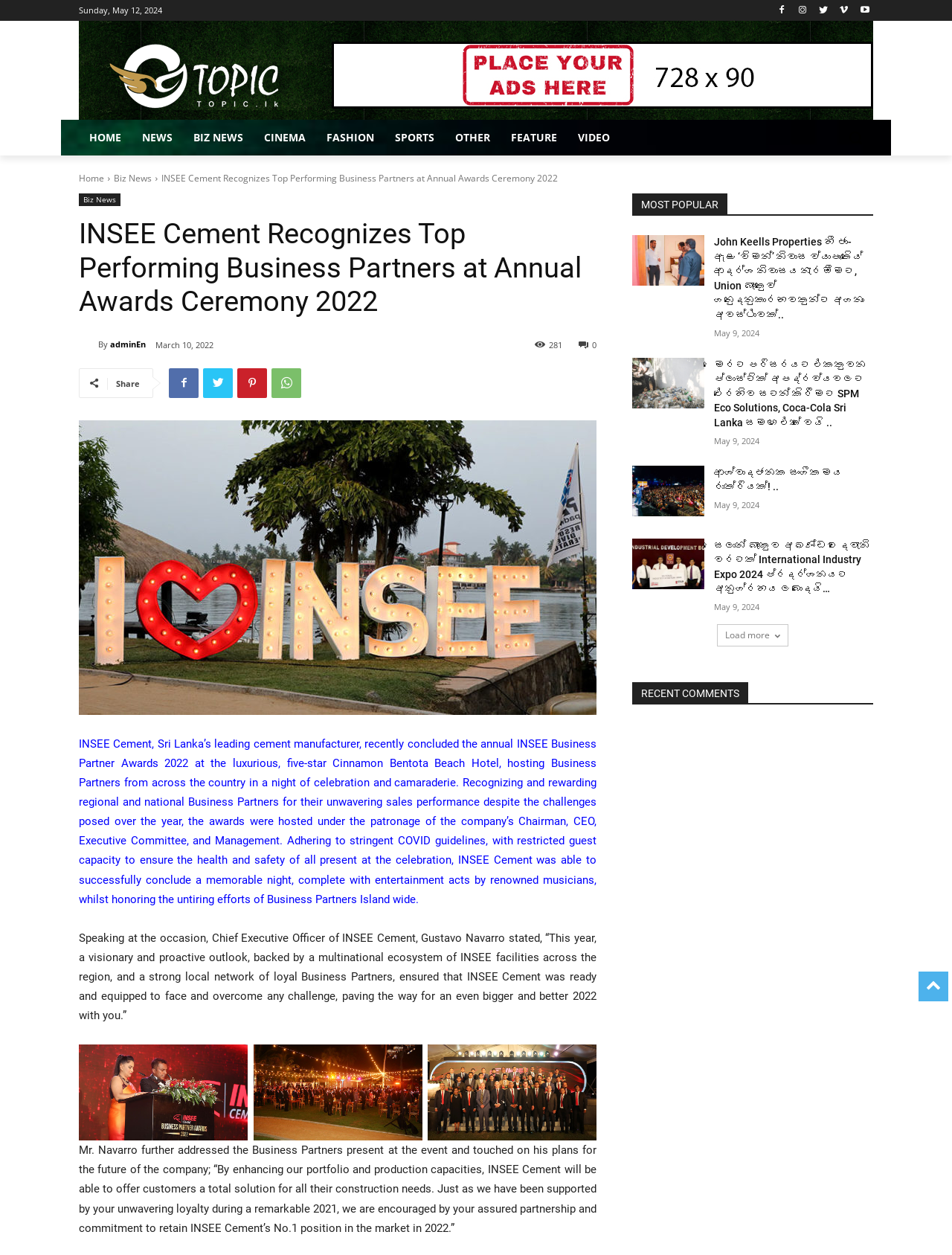Identify the main title of the webpage and generate its text content.

INSEE Cement Recognizes Top Performing Business Partners at Annual Awards Ceremony 2022